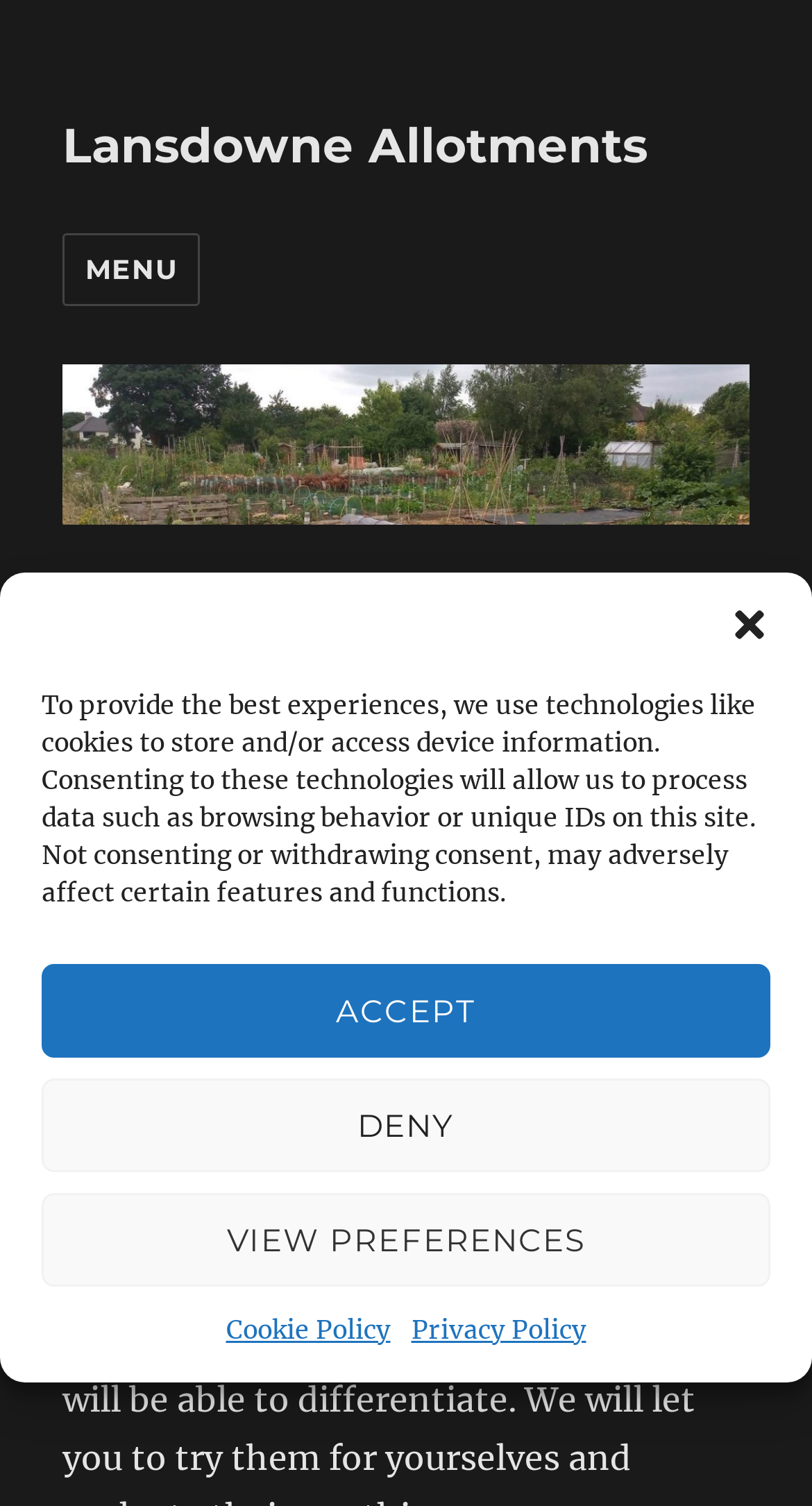Extract the text of the main heading from the webpage.

Old Wives’ Lore and More